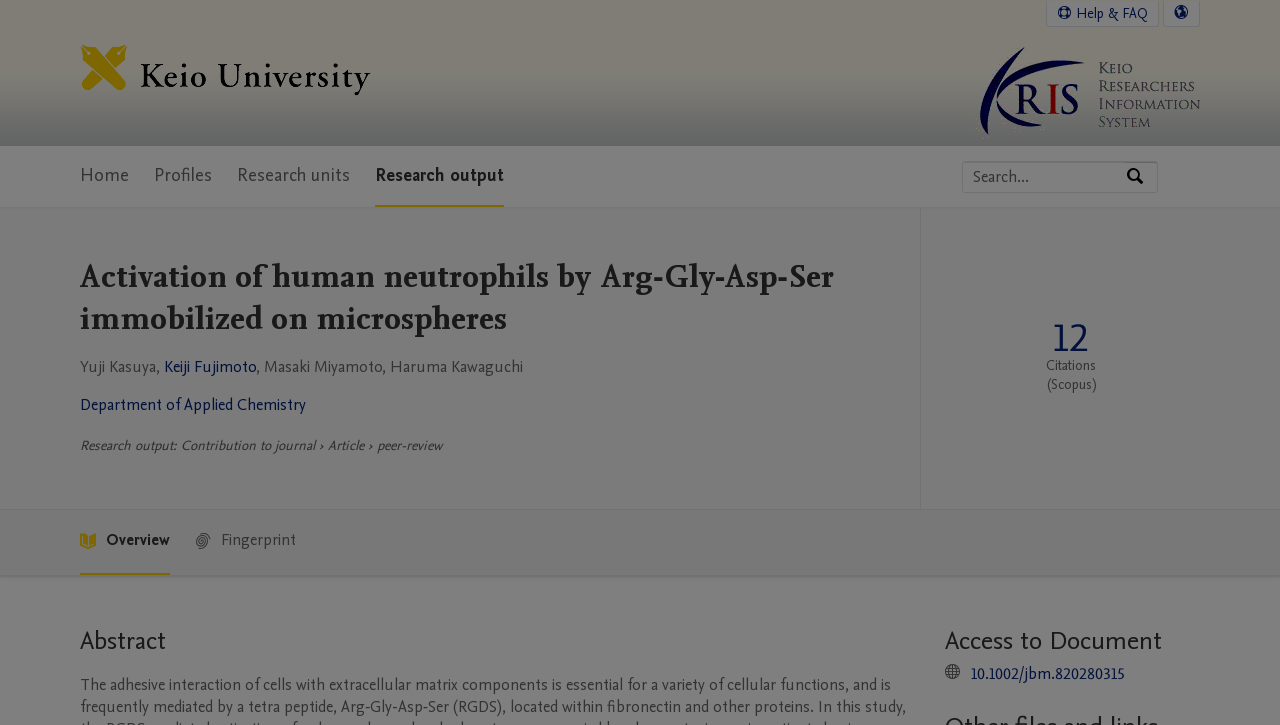Determine the bounding box coordinates of the clickable element necessary to fulfill the instruction: "Access to Document". Provide the coordinates as four float numbers within the 0 to 1 range, i.e., [left, top, right, bottom].

[0.738, 0.861, 0.937, 0.908]